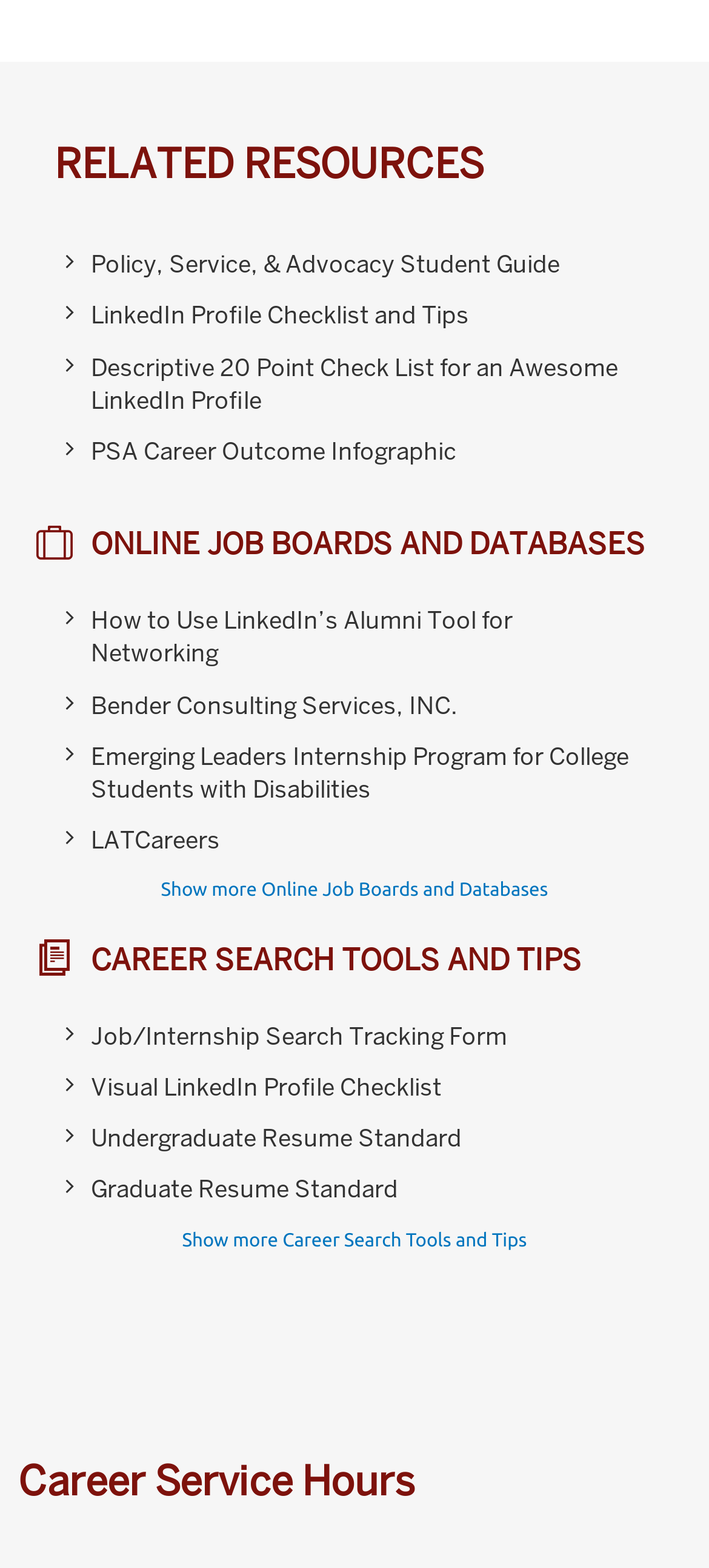From the element description Undergraduate Resume Standard, predict the bounding box coordinates of the UI element. The coordinates must be specified in the format (top-left x, top-left y, bottom-right x, bottom-right y) and should be within the 0 to 1 range.

[0.128, 0.716, 0.651, 0.736]